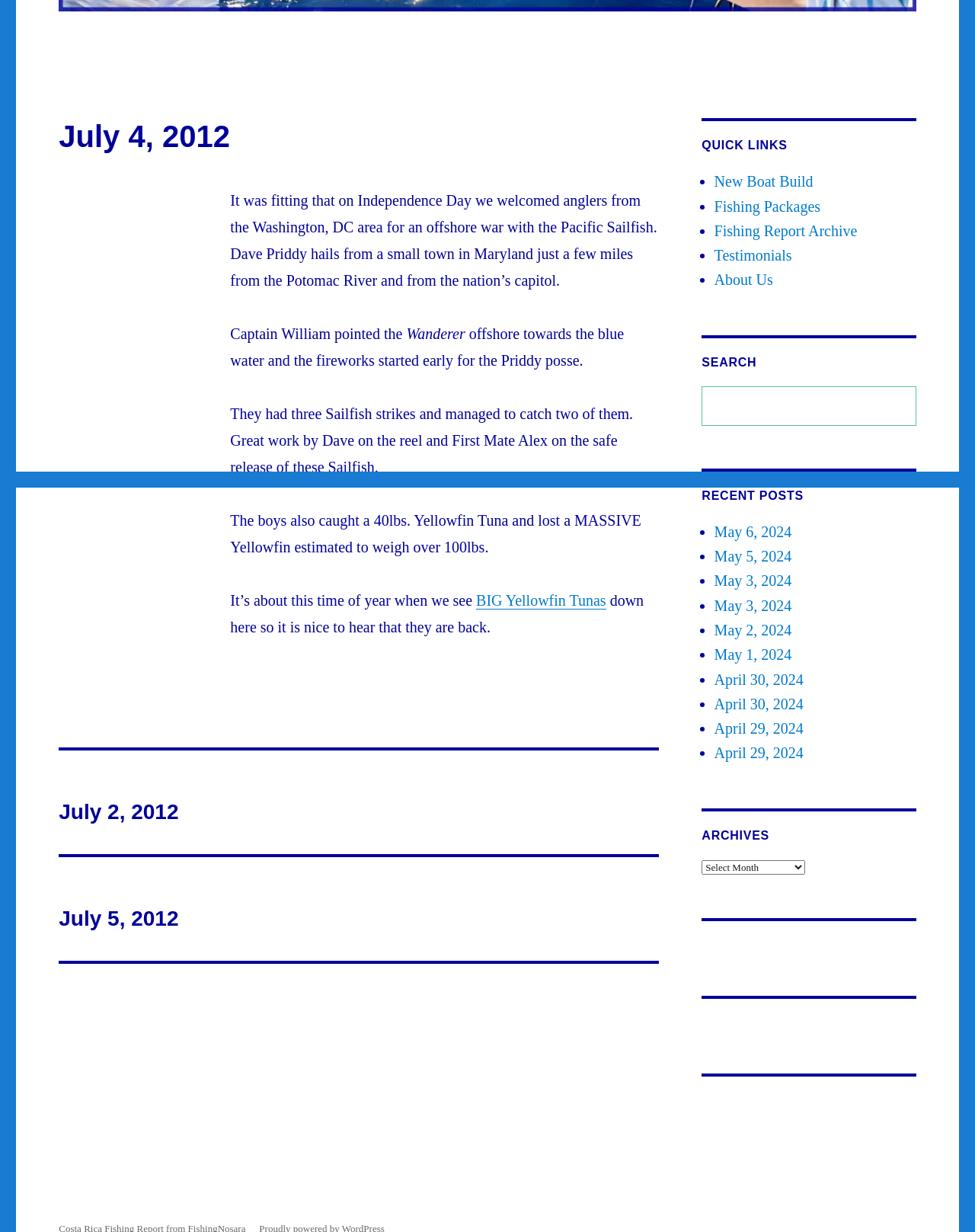Using the description: "July 4, 2012July 7, 2012", identify the bounding box of the corresponding UI element in the screenshot.

[0.06, 0.173, 0.115, 0.182]